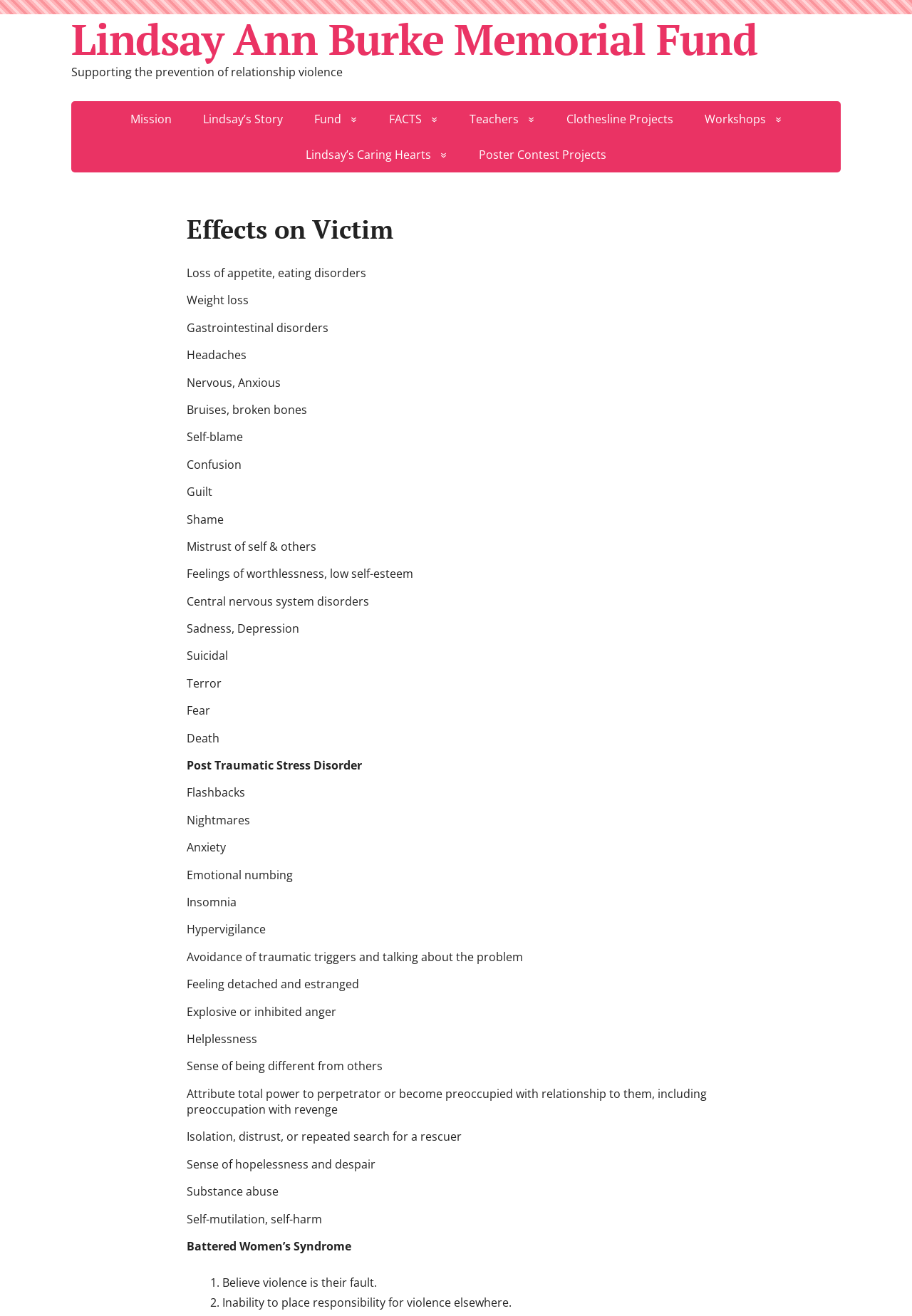Give a short answer using one word or phrase for the question:
What is the main topic of this webpage?

Effects on Victim